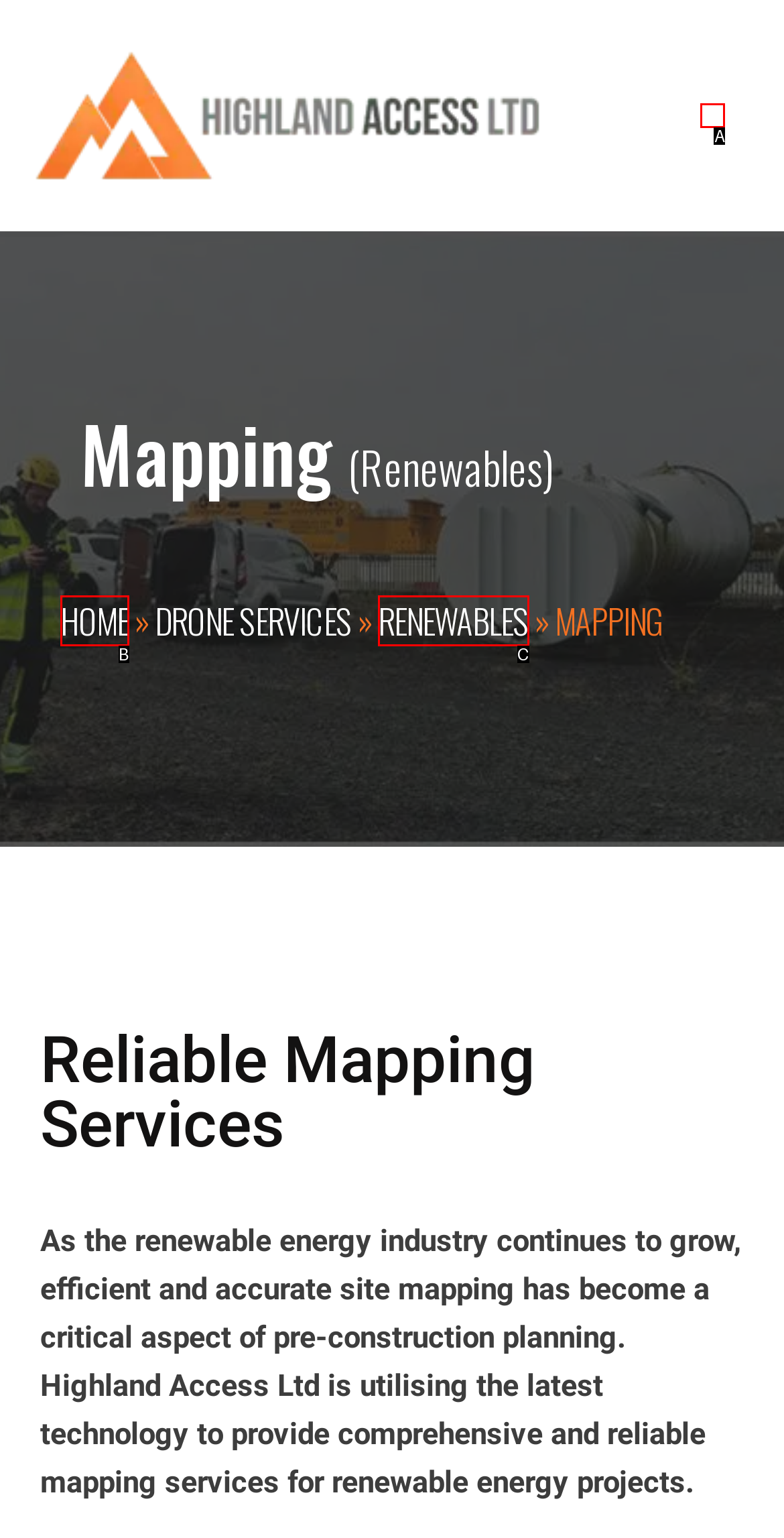Based on the element description: Get in my ass, choose the best matching option. Provide the letter of the option directly.

None